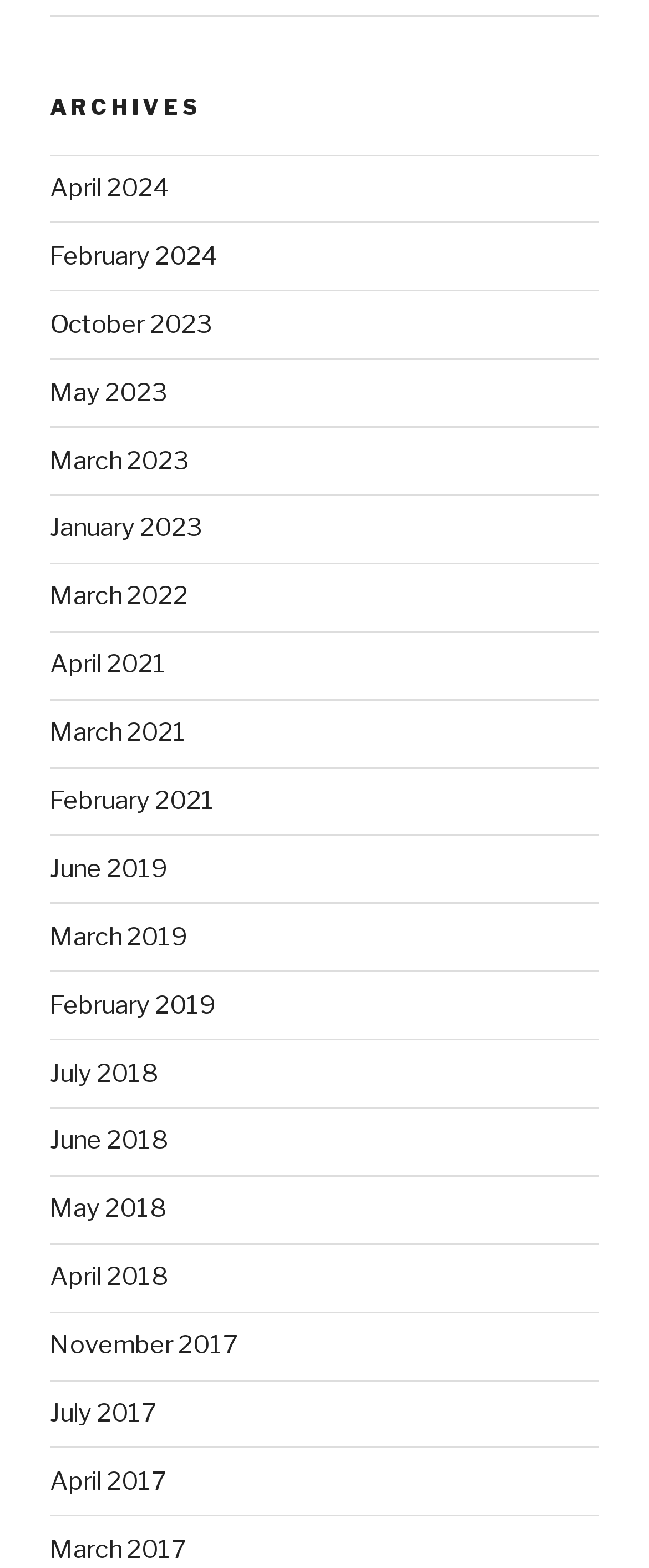How many years are represented in the archives?
Ensure your answer is thorough and detailed.

I looked at the list of links under the 'ARCHIVES' heading and found links that correspond to the years 2024, 2023, 2022, 2021, 2019, 2018, and 2017. This suggests that there are seven years represented in the archives.